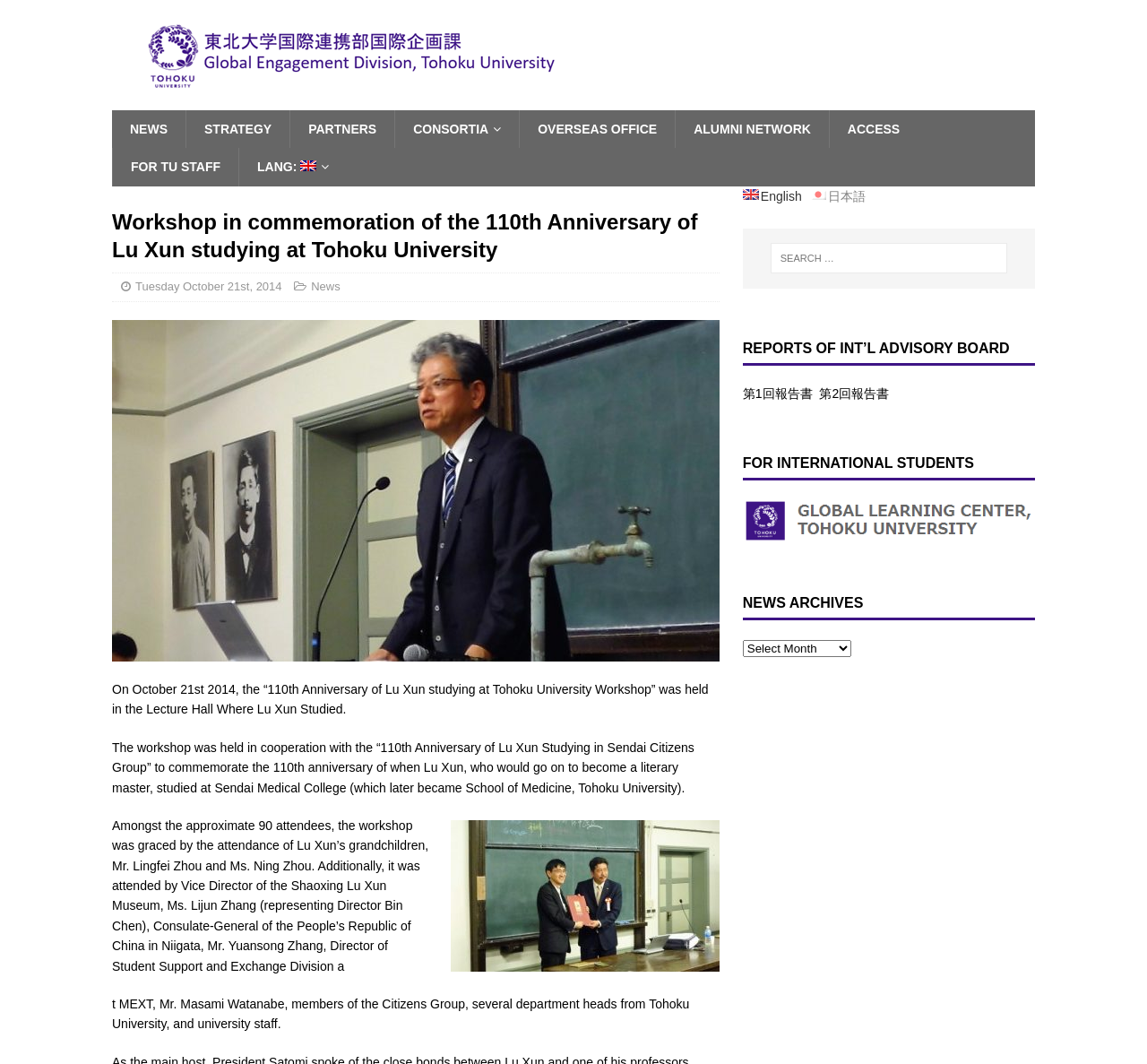What is the name of the university where Lu Xun studied?
Refer to the screenshot and answer in one word or phrase.

Tohoku University